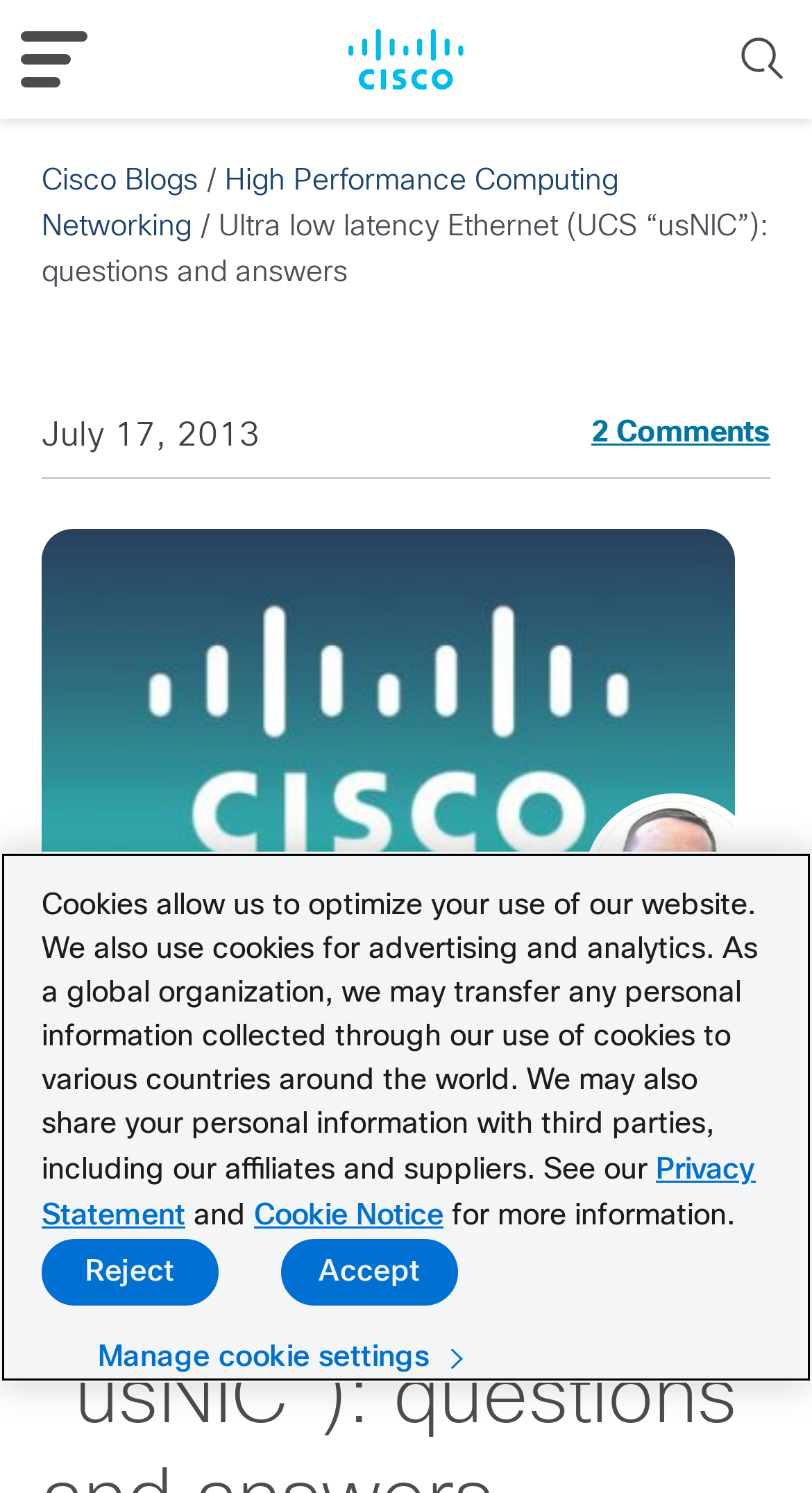Please give a short response to the question using one word or a phrase:
What is the purpose of the cookie banner?

To inform about cookie usage